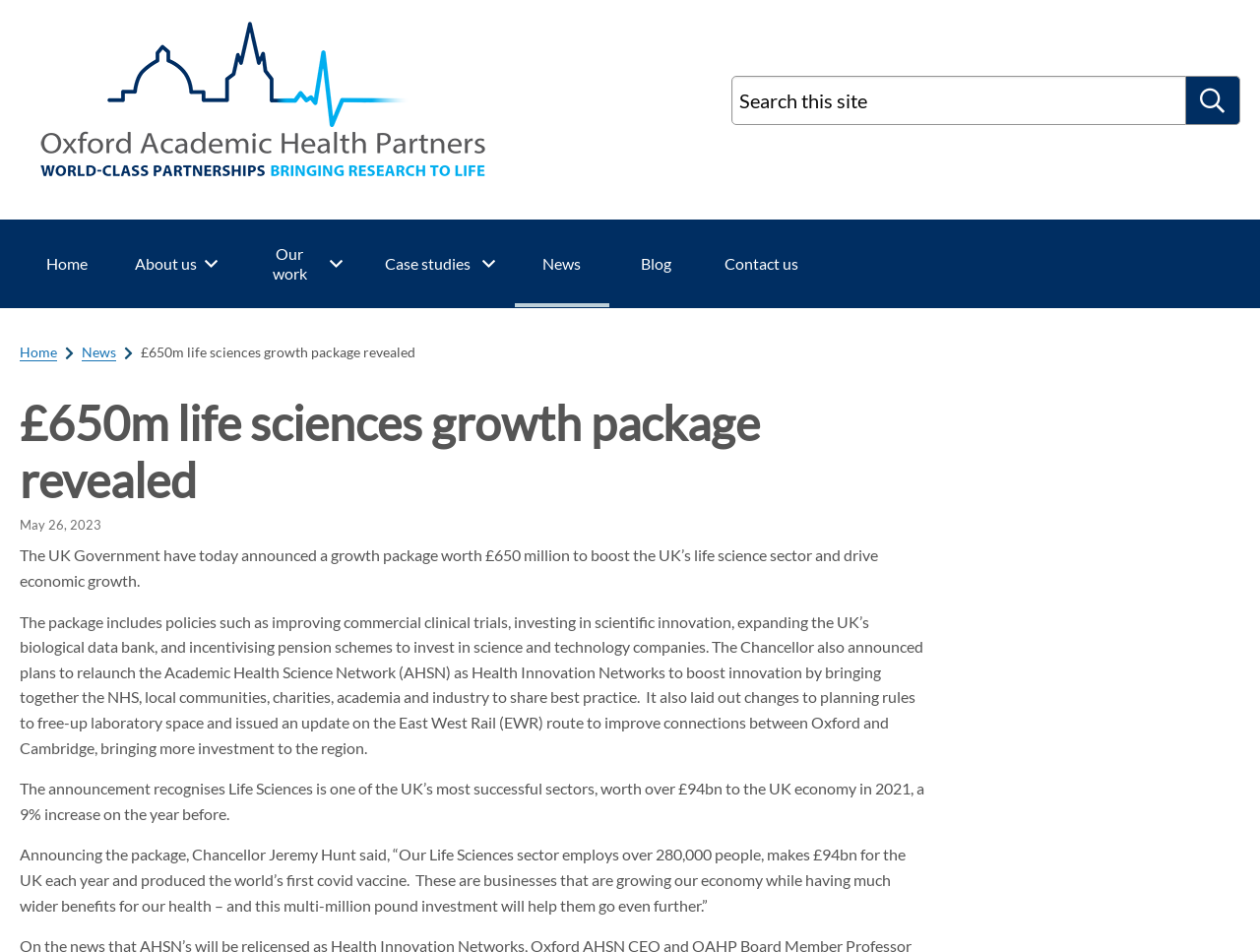Provide the bounding box coordinates for the UI element that is described by this text: "Blog". The coordinates should be in the form of four float numbers between 0 and 1: [left, top, right, bottom].

[0.483, 0.232, 0.558, 0.323]